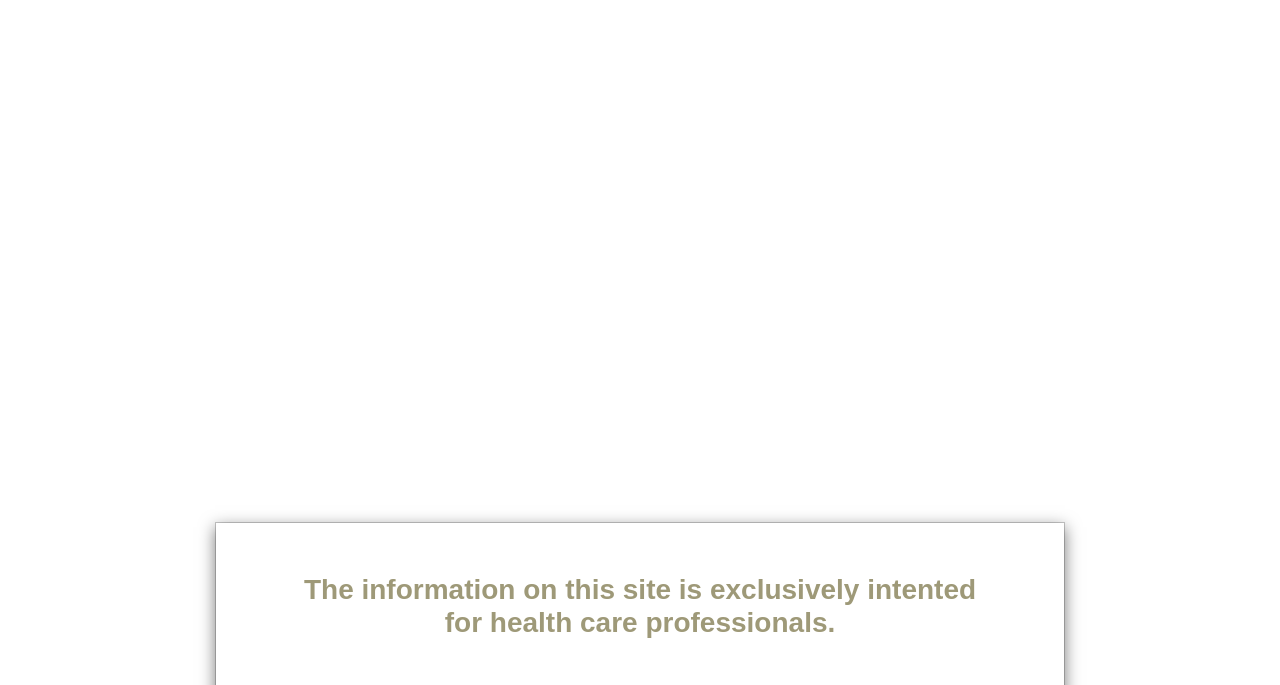Provide the bounding box coordinates for the specified HTML element described in this description: "Patient management". The coordinates should be four float numbers ranging from 0 to 1, in the format [left, top, right, bottom].

[0.754, 0.713, 0.878, 0.759]